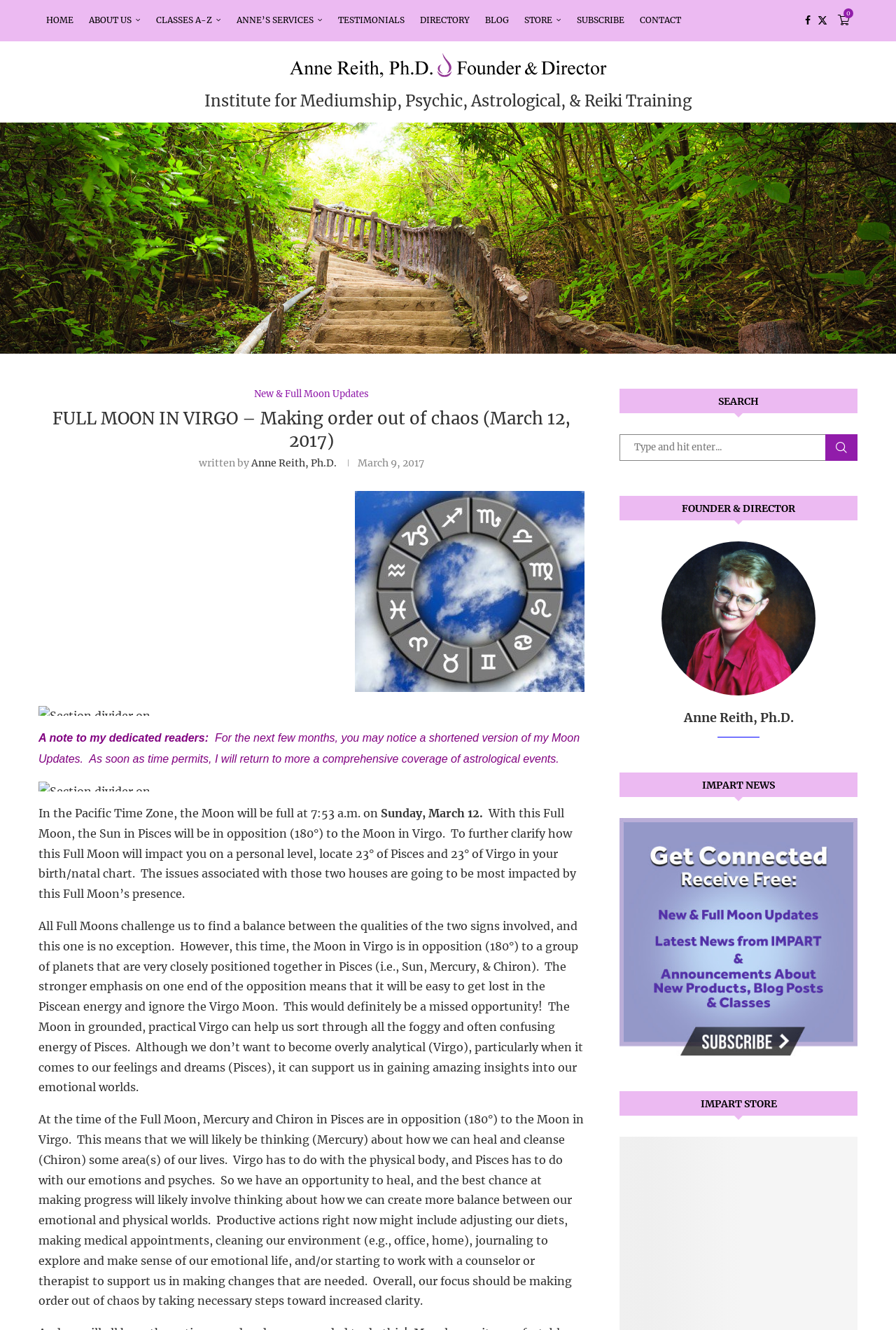Please mark the bounding box coordinates of the area that should be clicked to carry out the instruction: "Read the New & Full Moon Updates".

[0.284, 0.292, 0.412, 0.3]